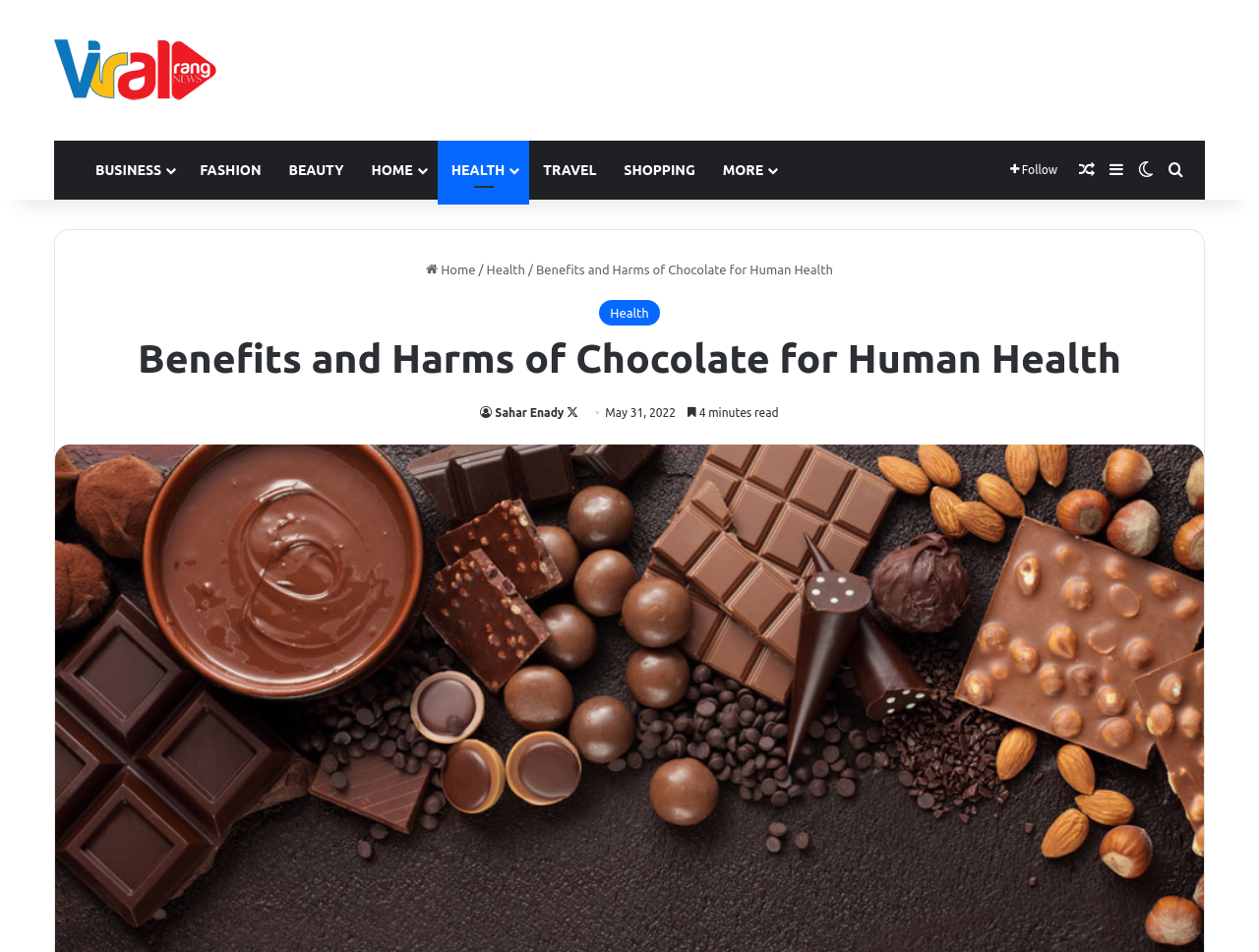Based on the image, provide a detailed response to the question:
What is the website's name?

I determined the website's name by looking at the top-left corner of the webpage, where it says 'Viral Rang' with a logo, indicating that Viral Rang is the name of the website.